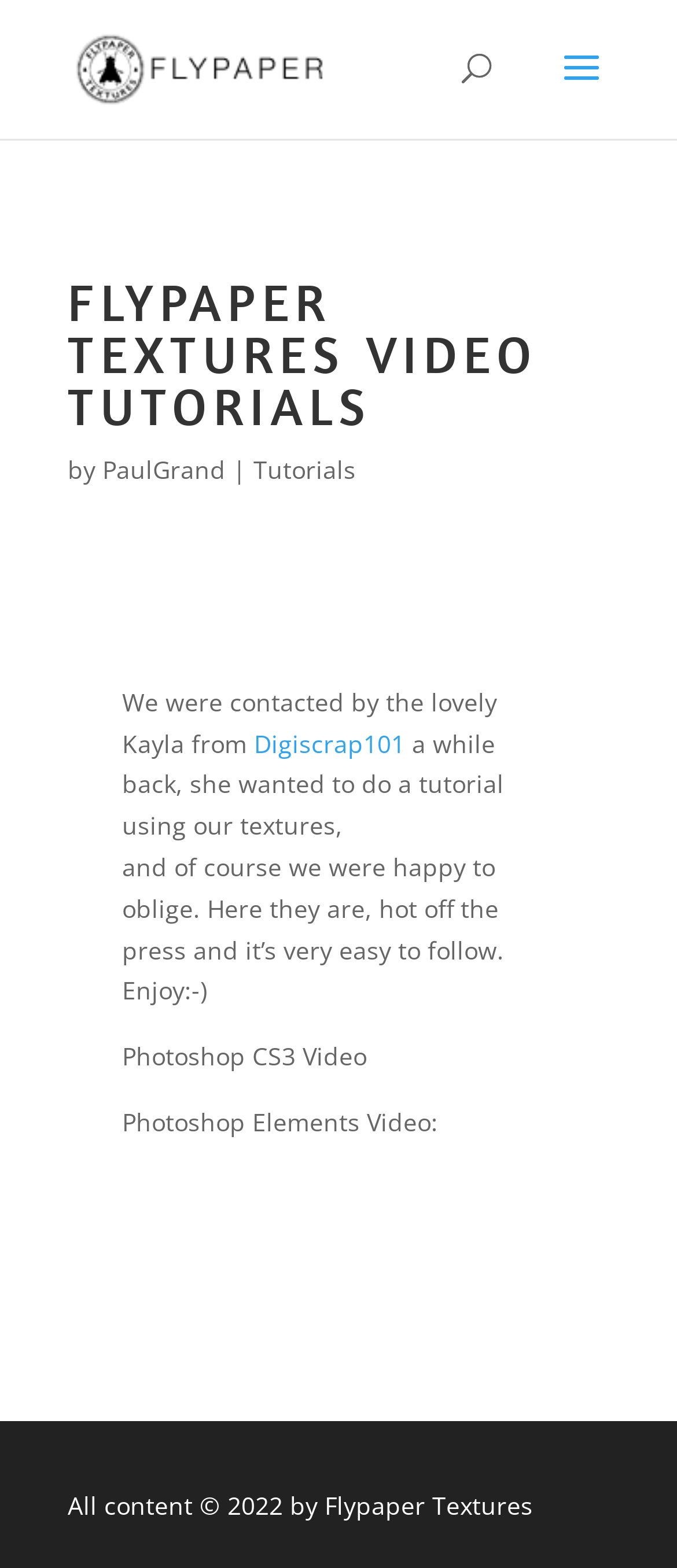What are the two video formats available?
Respond to the question with a well-detailed and thorough answer.

The two video formats available can be determined by looking at the text 'Photoshop CS3 Video' and 'Photoshop Elements Video:' which suggests that there are two different video formats available, one for Photoshop CS3 and one for Photoshop Elements.